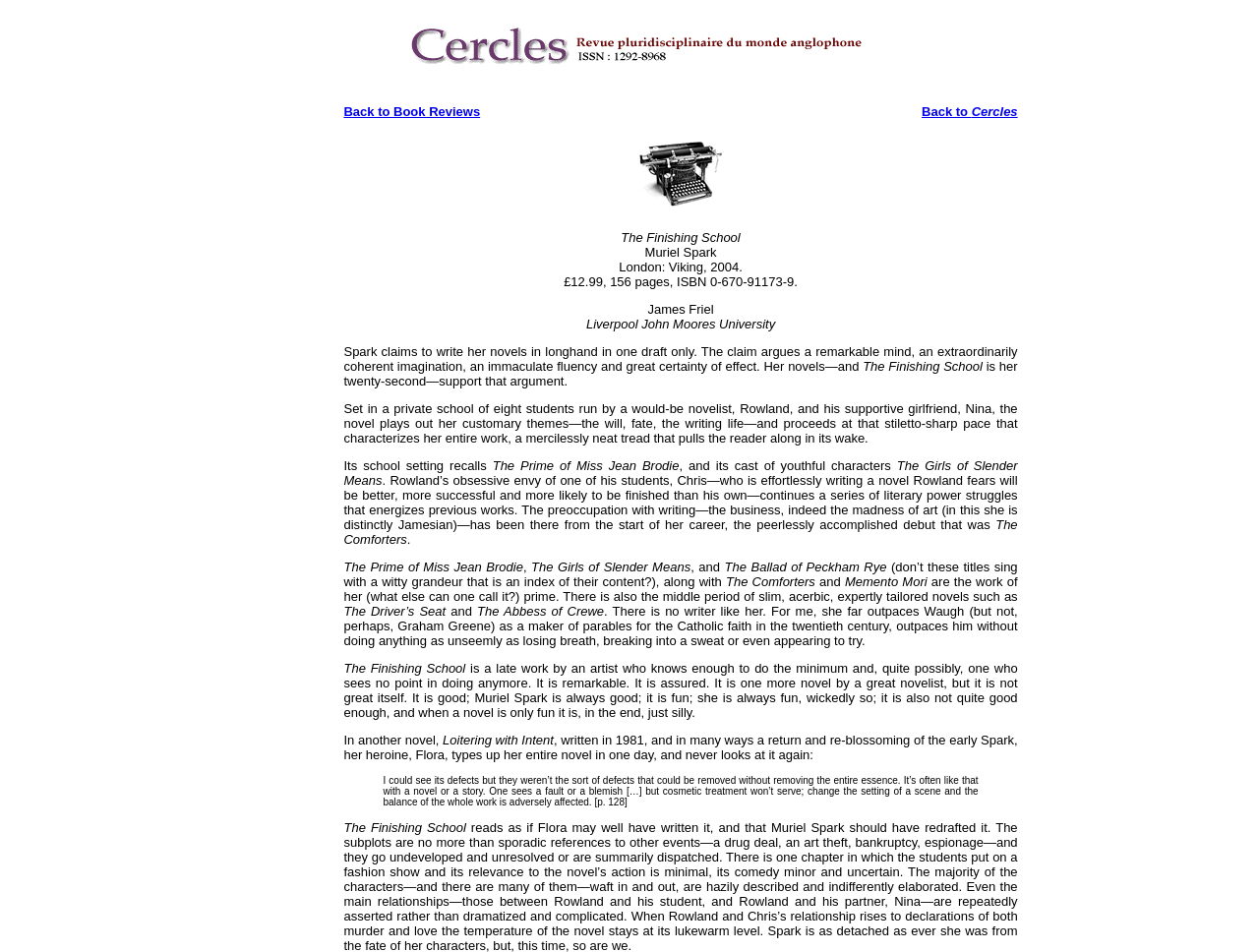What is the title of the book being reviewed?
Please look at the screenshot and answer in one word or a short phrase.

The Finishing School